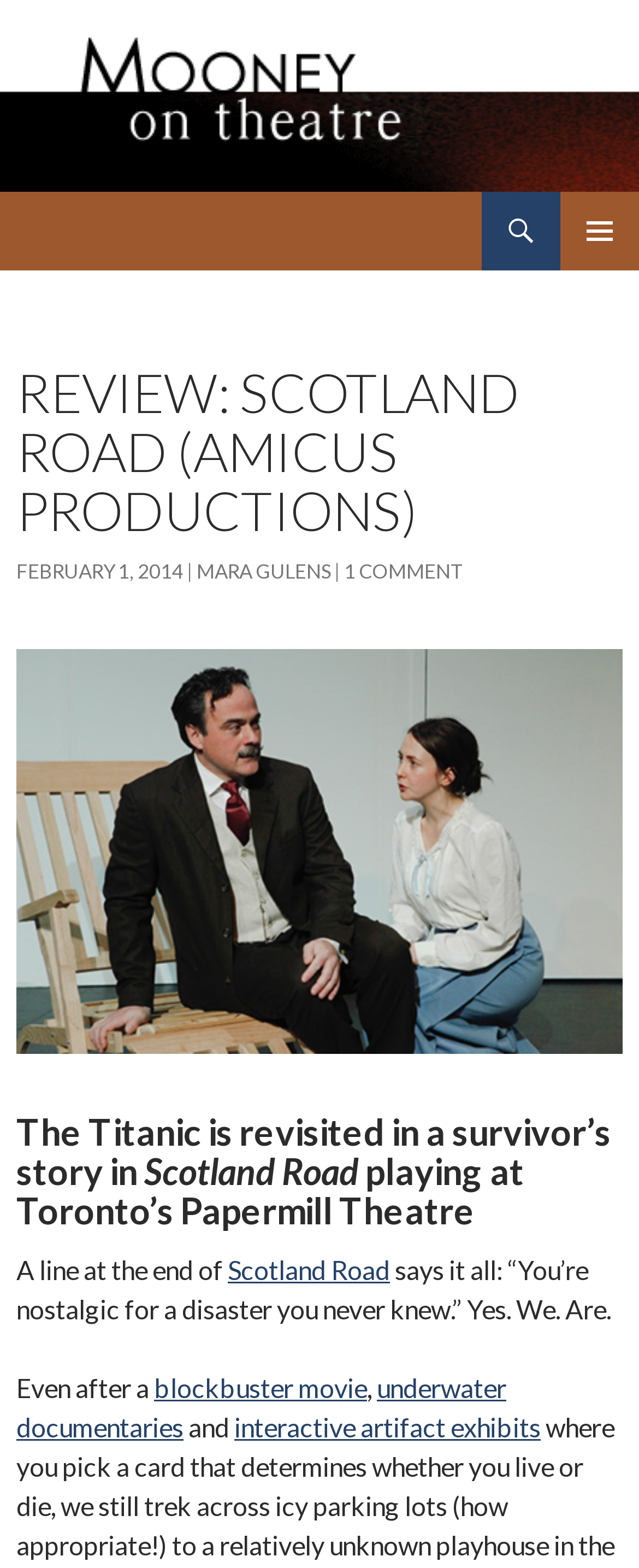Identify the bounding box for the UI element that is described as follows: "Primary Menu".

[0.877, 0.122, 1.0, 0.172]